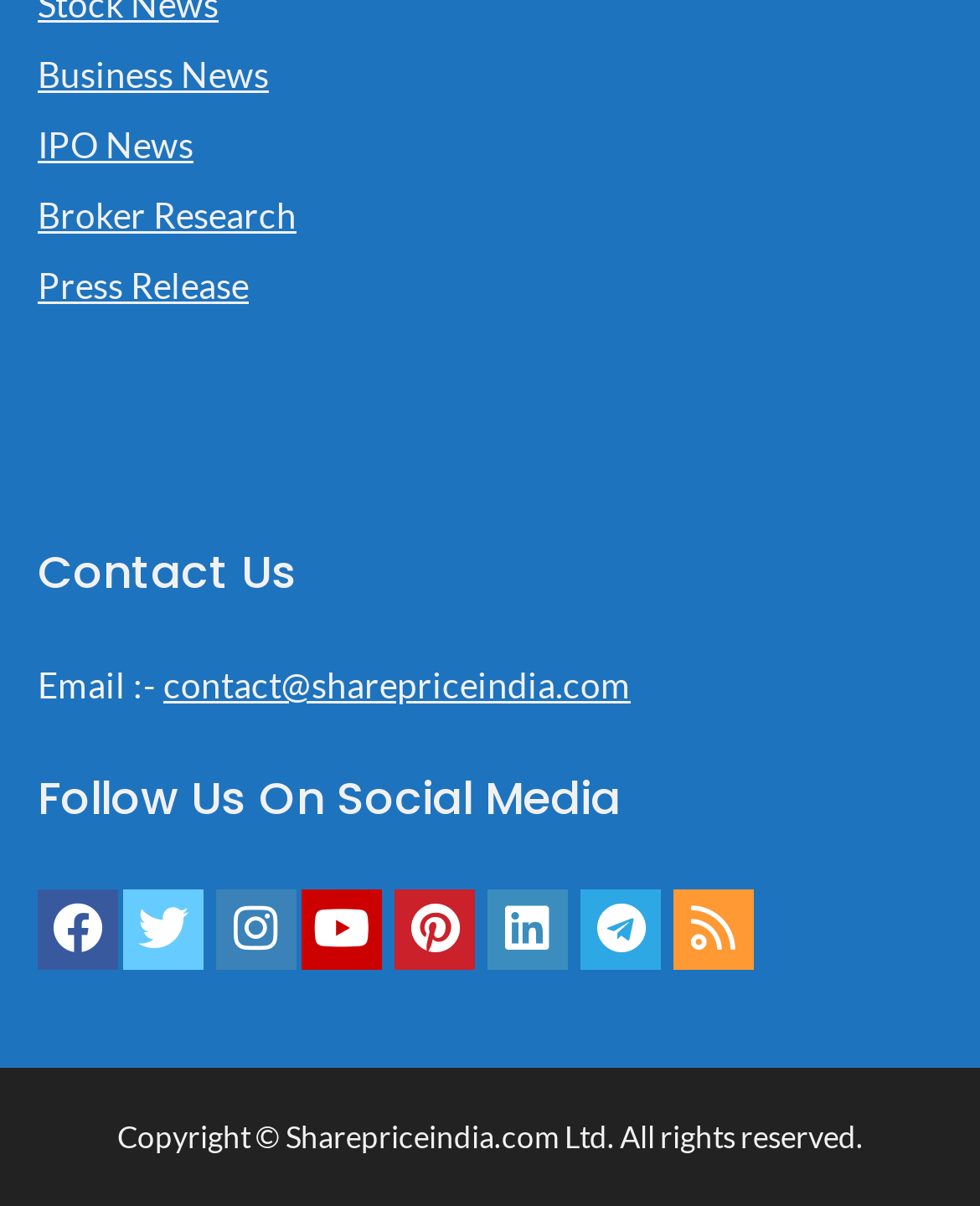What is the email address provided on the webpage?
Based on the image, answer the question with as much detail as possible.

I found the email address by looking at the StaticText element 'Email :-' and its adjacent link element 'contact@sharepriceindia.com' with a bounding box coordinate of [0.167, 0.55, 0.644, 0.585].